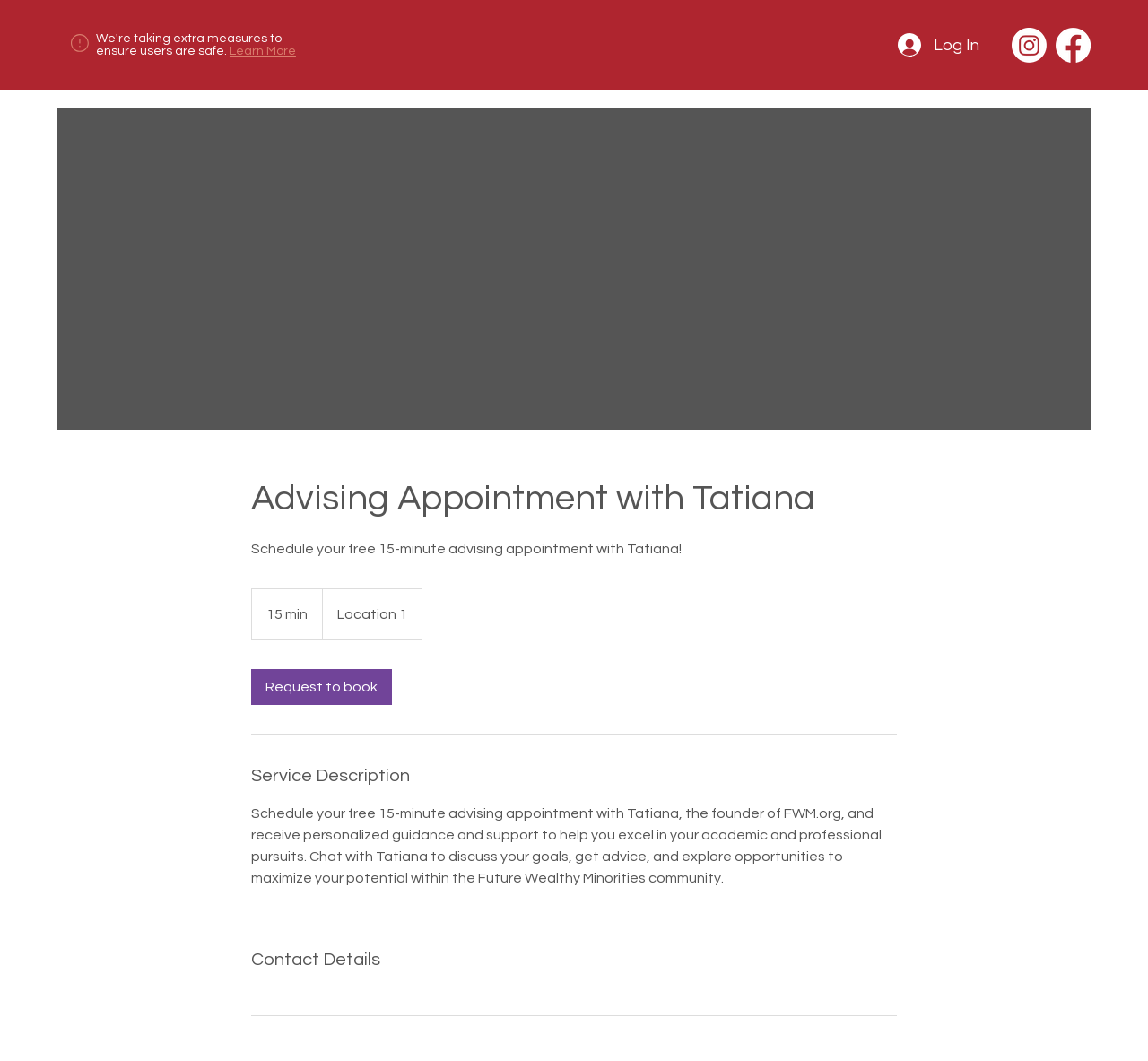What social media platforms are linked on the webpage?
From the screenshot, provide a brief answer in one word or phrase.

Instagram and Facebook